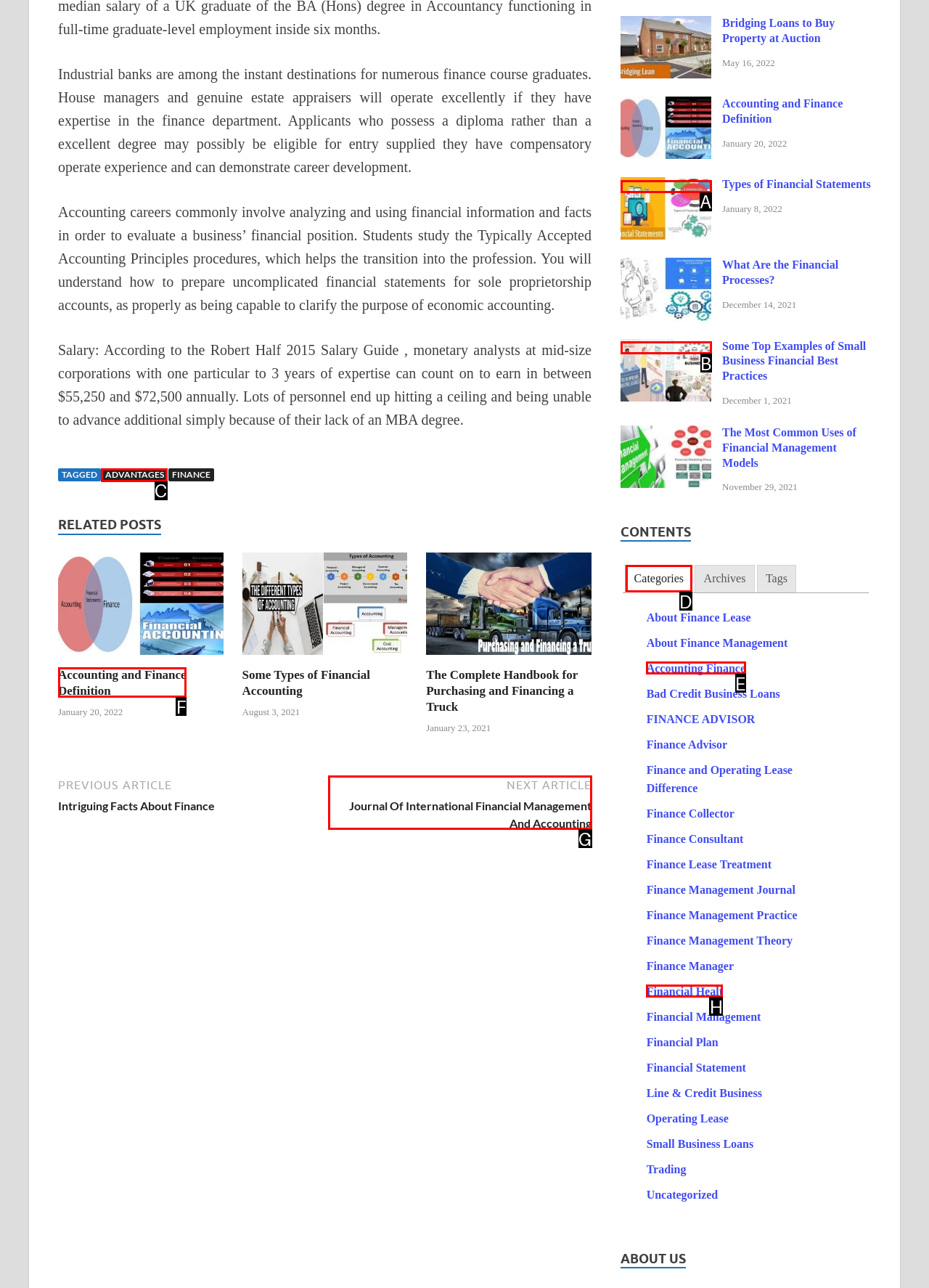From the options shown in the screenshot, tell me which lettered element I need to click to complete the task: click on ADVANTAGES.

C